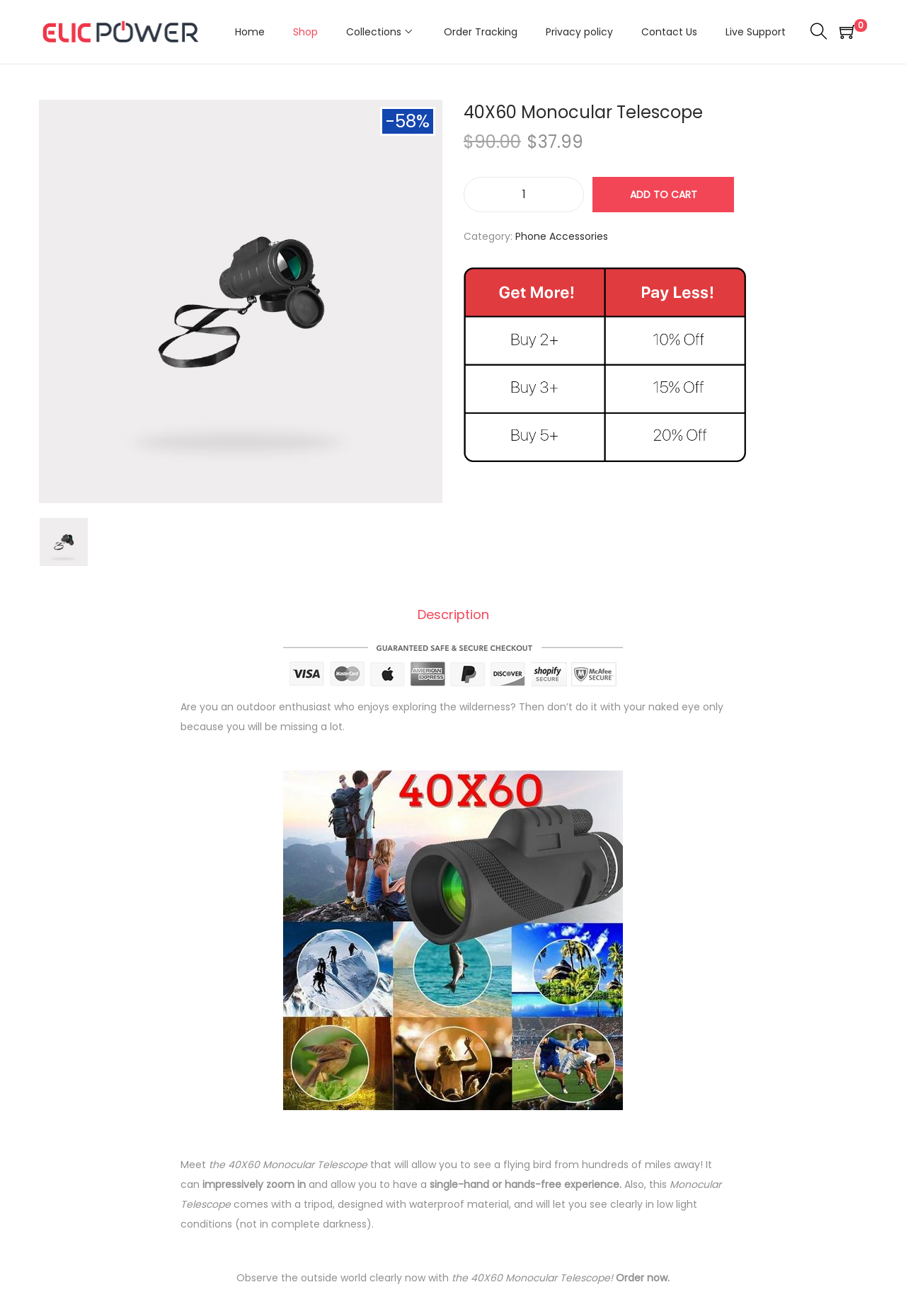Pinpoint the bounding box coordinates of the element that must be clicked to accomplish the following instruction: "Click the 'Home' link". The coordinates should be in the format of four float numbers between 0 and 1, i.e., [left, top, right, bottom].

[0.259, 0.0, 0.292, 0.048]